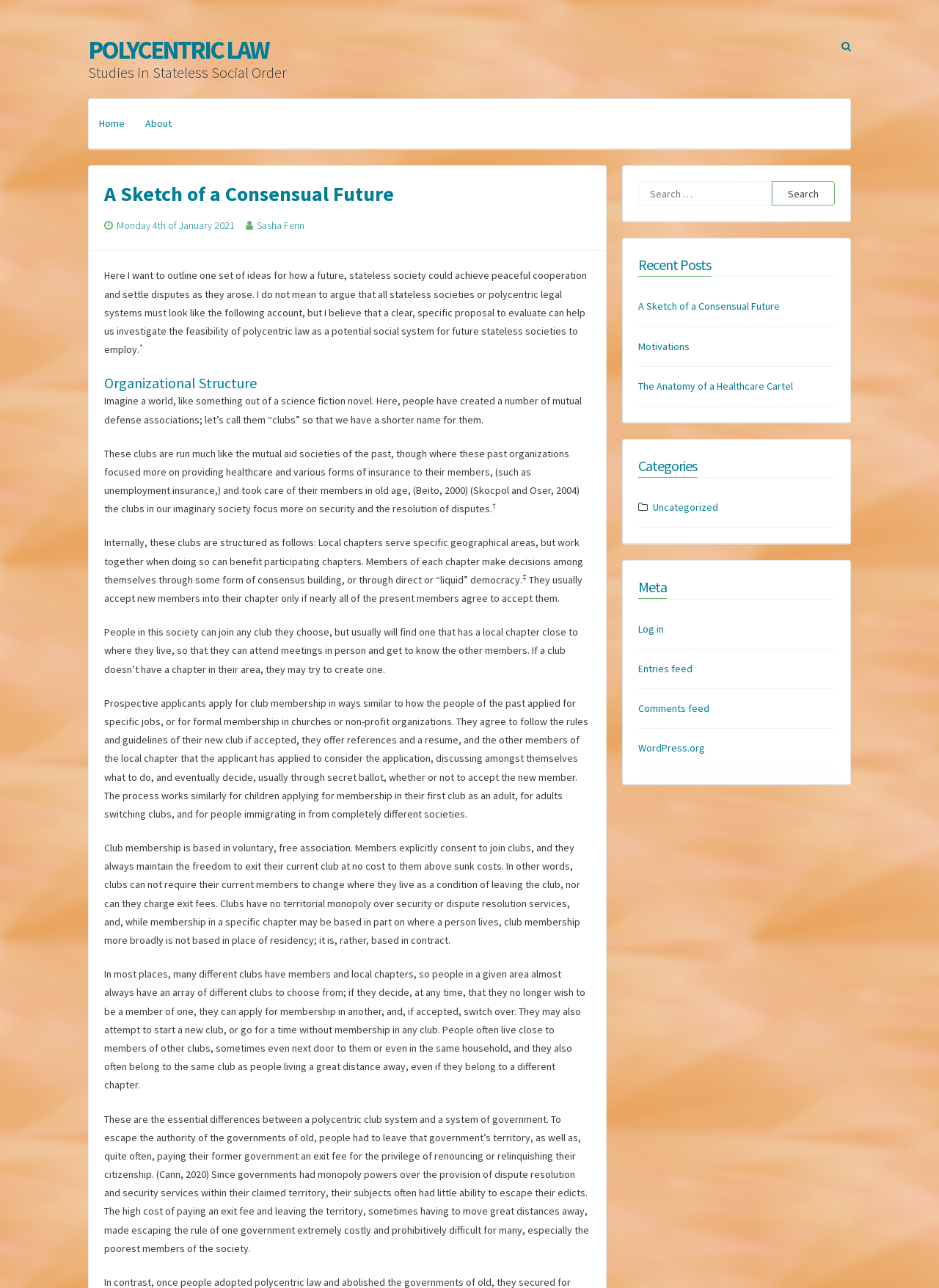Determine the bounding box coordinates of the element that should be clicked to execute the following command: "Click on the 'Home' link".

[0.095, 0.077, 0.144, 0.115]